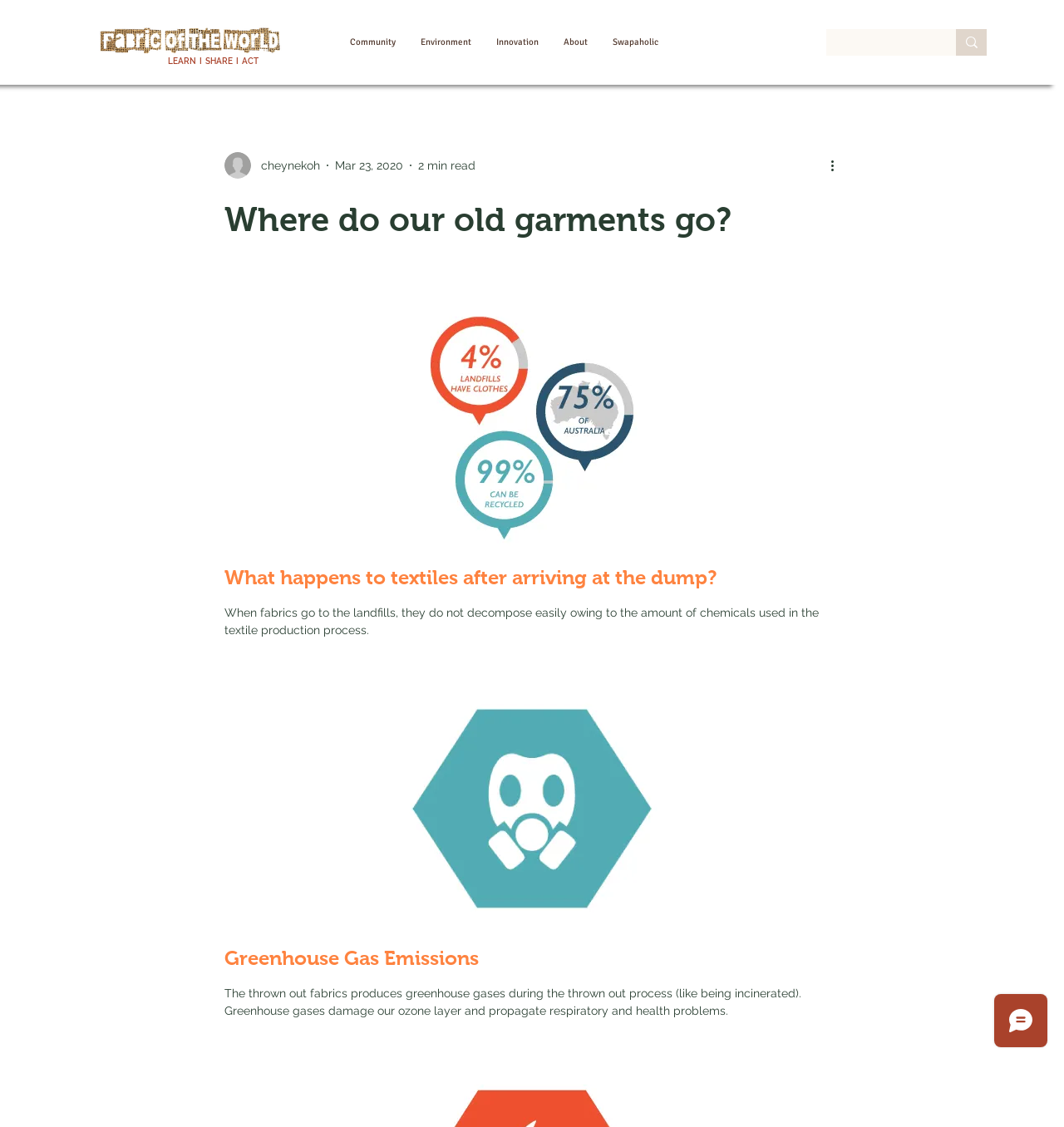Provide the bounding box coordinates for the UI element that is described by this text: "aria-label="Search..." name="q" placeholder="Search..."". The coordinates should be in the form of four float numbers between 0 and 1: [left, top, right, bottom].

[0.786, 0.026, 0.866, 0.05]